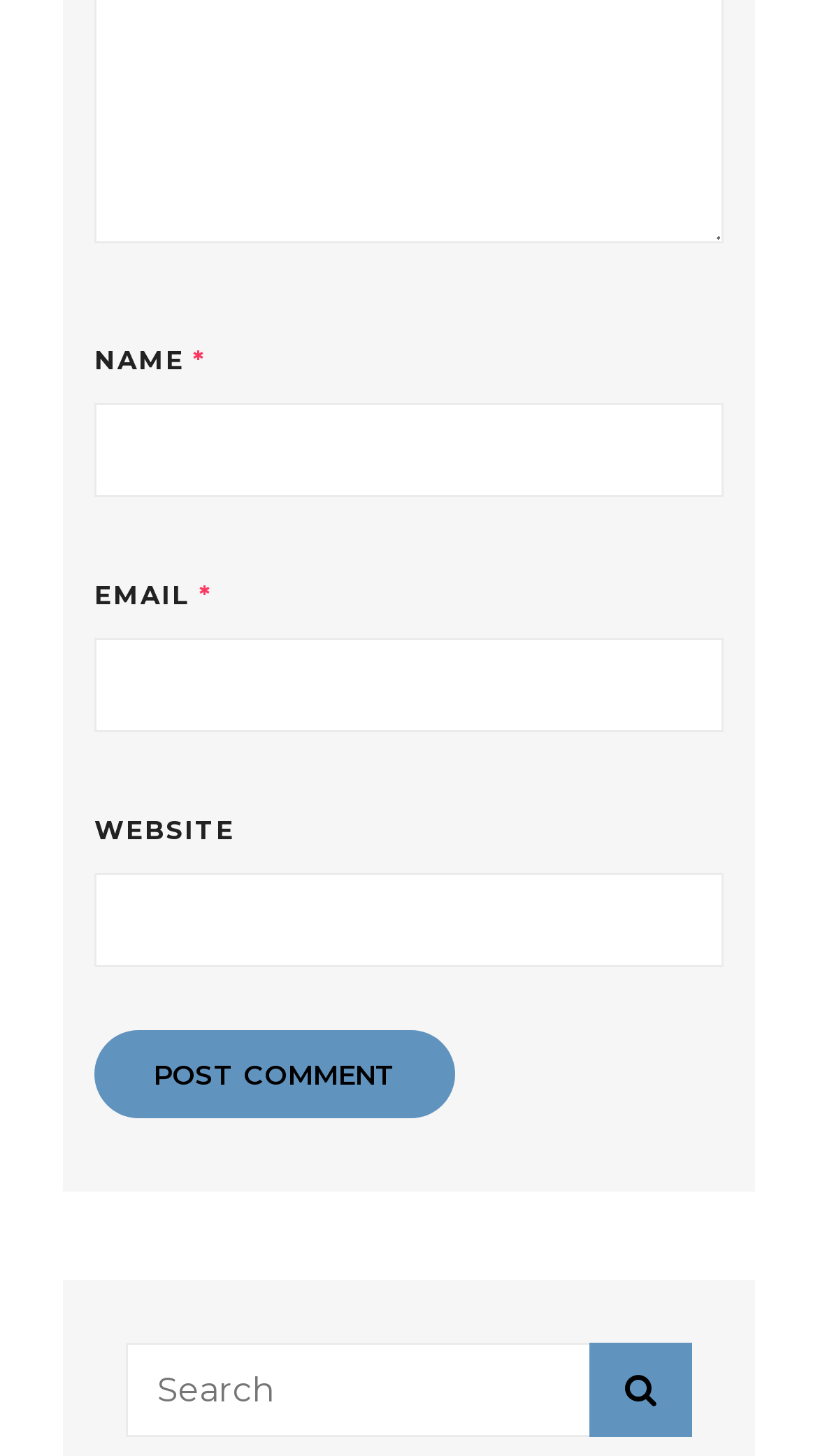Extract the bounding box coordinates of the UI element described: "name="submit" value="Post Comment"". Provide the coordinates in the format [left, top, right, bottom] with values ranging from 0 to 1.

[0.115, 0.708, 0.556, 0.769]